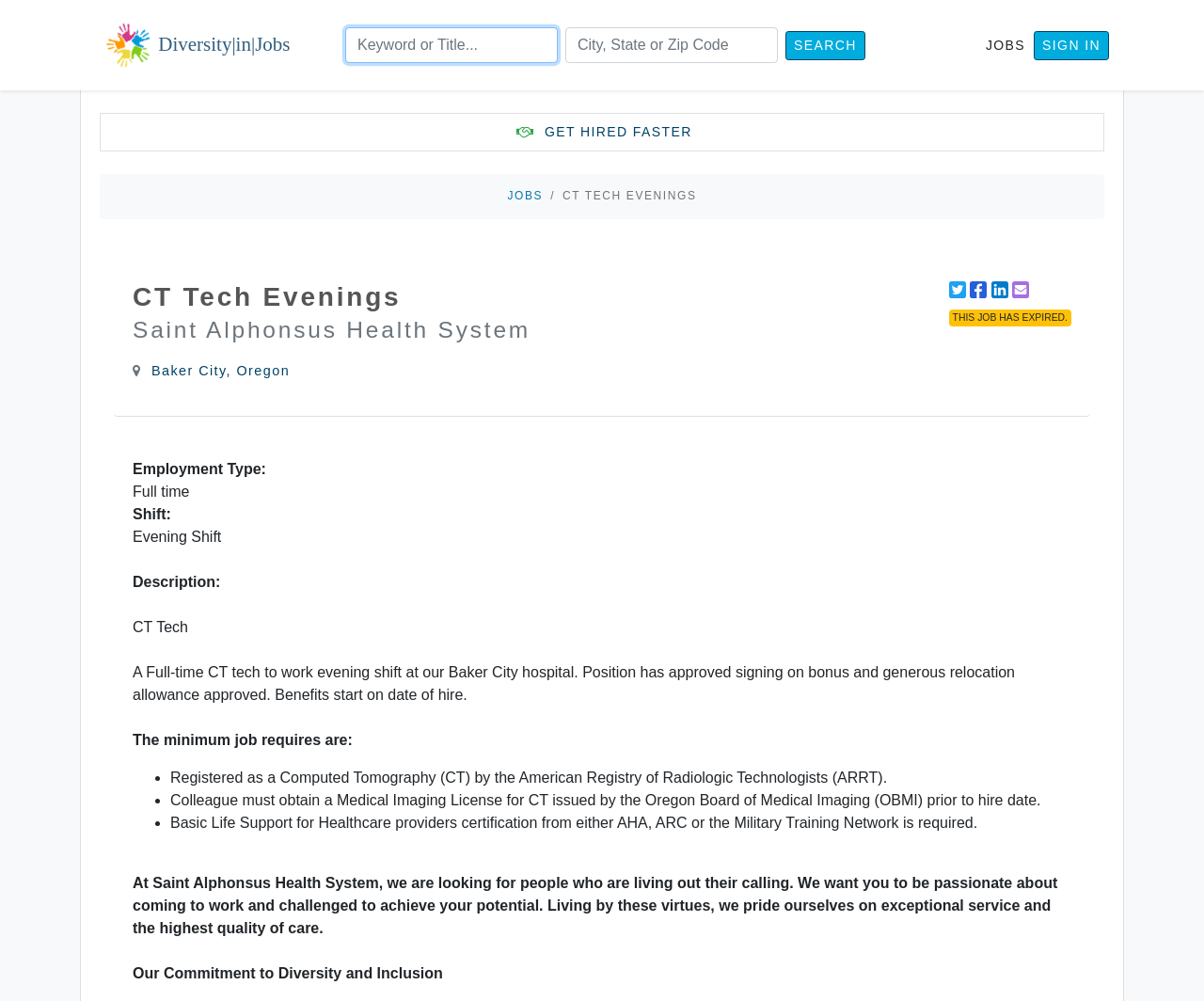Please identify the bounding box coordinates of the area I need to click to accomplish the following instruction: "Get hired faster".

[0.087, 0.117, 0.913, 0.147]